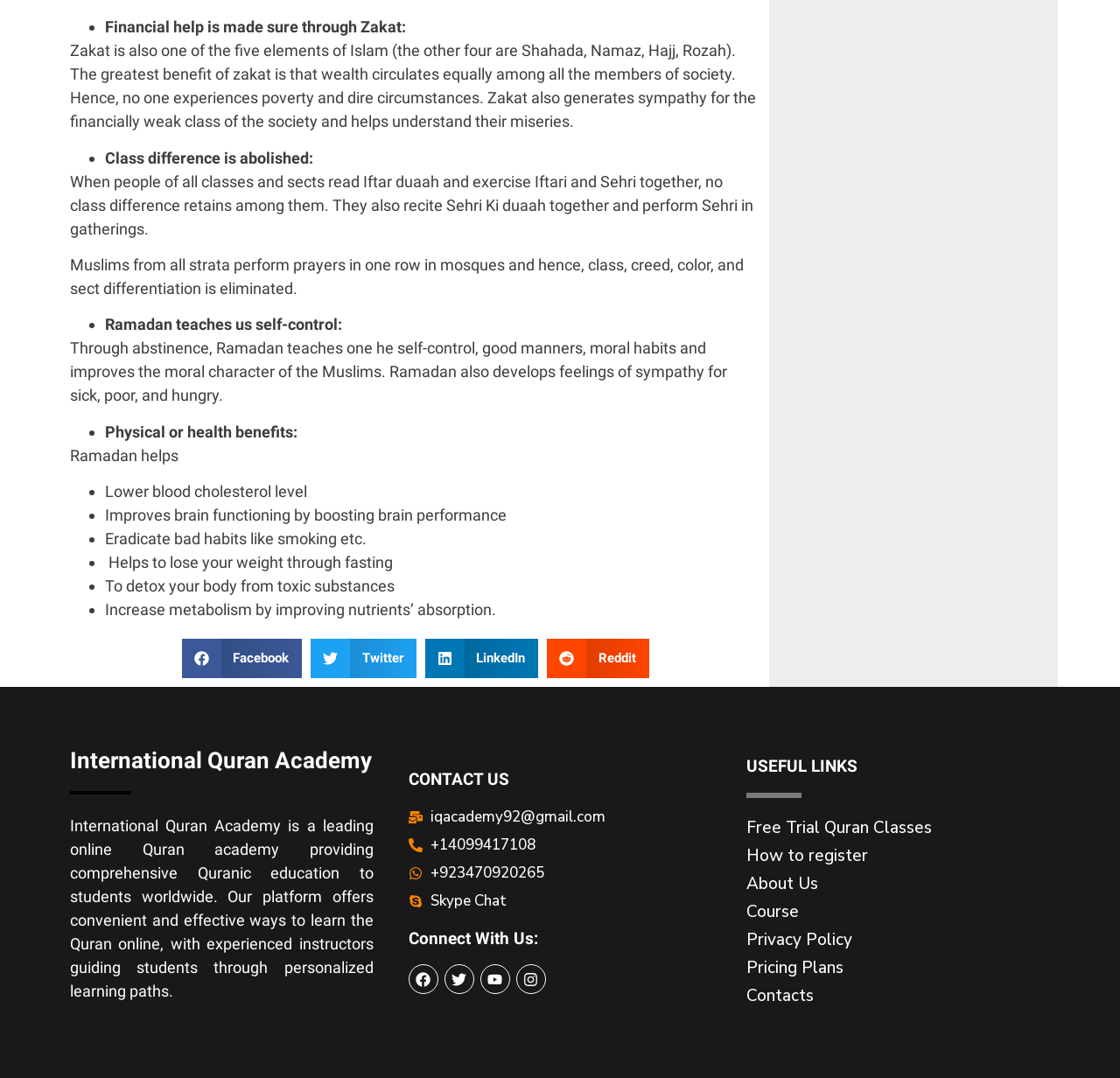What is the benefit of Ramadan?
Look at the image and answer the question using a single word or phrase.

Self-control